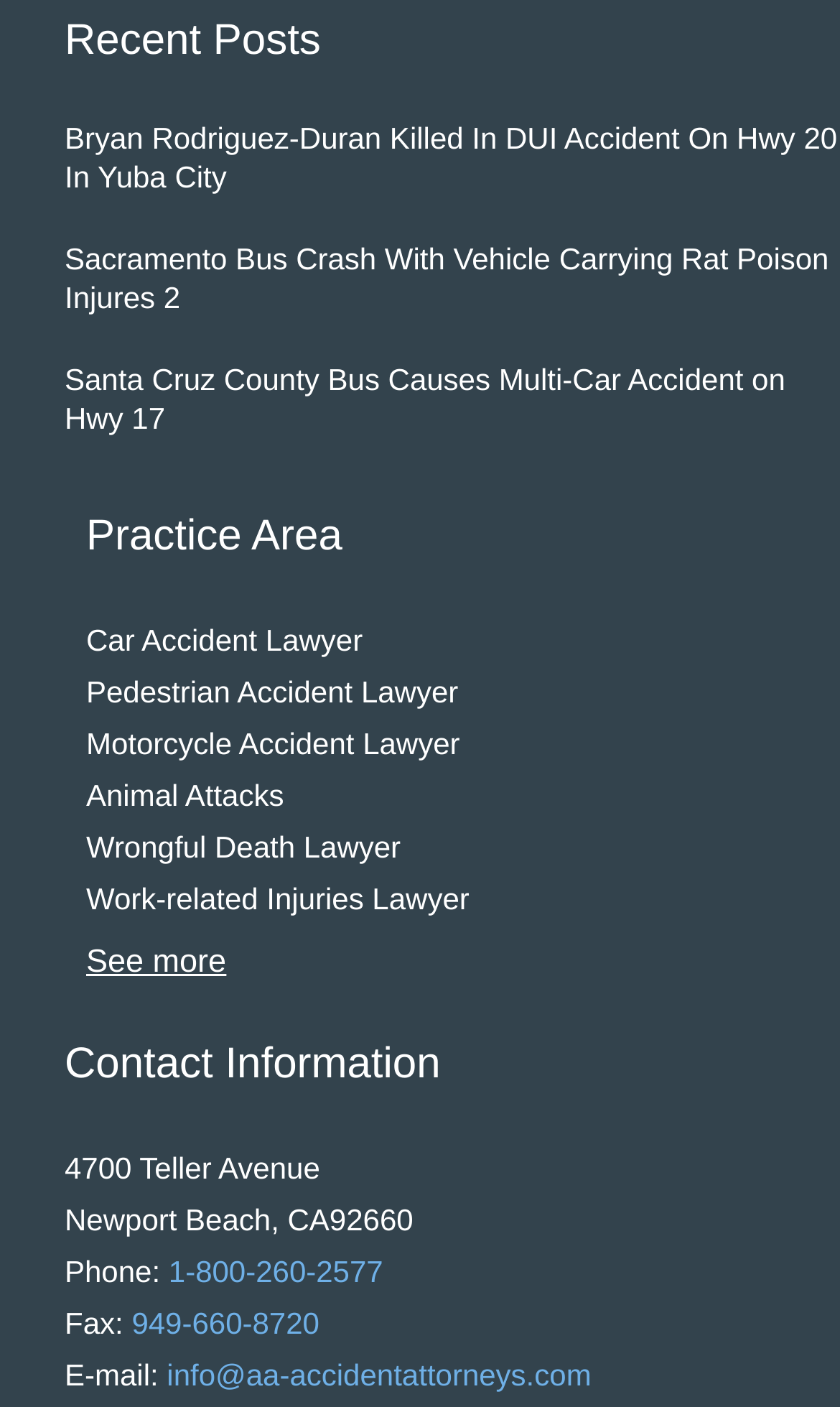Please identify the bounding box coordinates of the element's region that needs to be clicked to fulfill the following instruction: "Click on 'Car Accident Lawyer'". The bounding box coordinates should consist of four float numbers between 0 and 1, i.e., [left, top, right, bottom].

[0.103, 0.443, 0.432, 0.468]